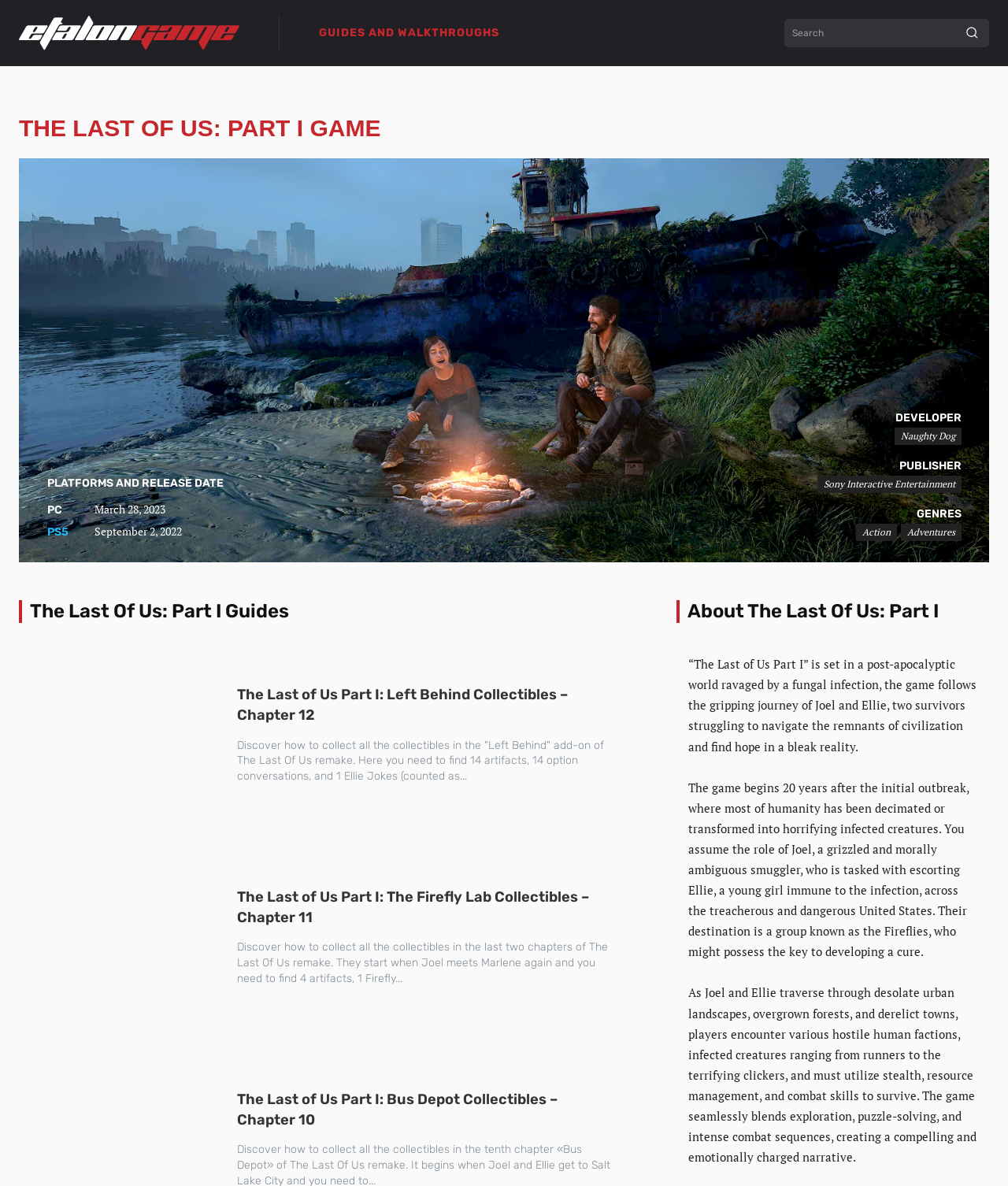Pinpoint the bounding box coordinates of the clickable element needed to complete the instruction: "Learn about the developer of The Last of Us: Part I". The coordinates should be provided as four float numbers between 0 and 1: [left, top, right, bottom].

[0.888, 0.361, 0.954, 0.375]